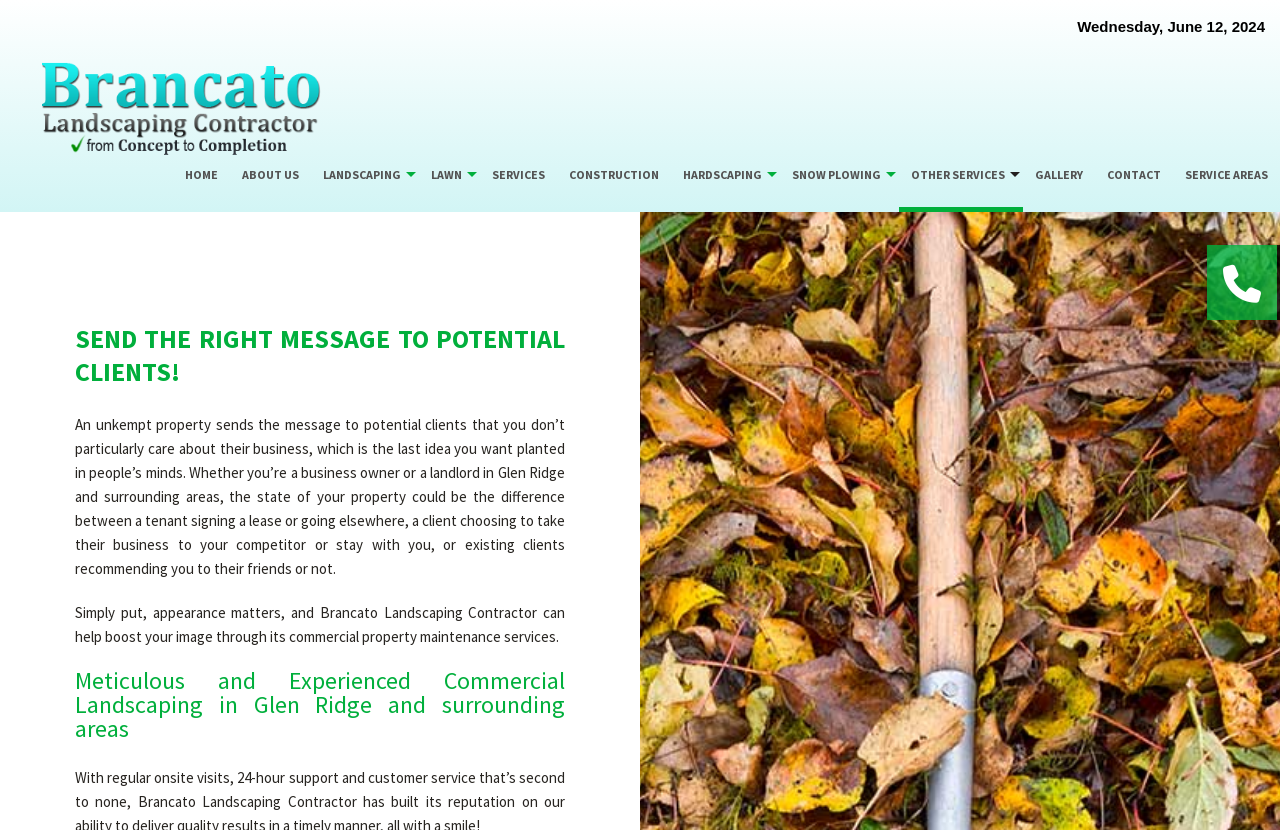Write an exhaustive caption that covers the webpage's main aspects.

This webpage is about Commercial Property Maintenance, specifically highlighting the services of Brancato Landscaping Contractor. At the top, there is a logo of the company, accompanied by a date "Wednesday, June 12, 2024". 

Below the logo, there is a navigation menu with links to different sections of the website, including "HOME", "ABOUT US", "LANDSCAPING", "LAWN", "SERVICES", "CONSTRUCTION", "HARDSCAPING", "SNOW PLOWING", "OTHER SERVICES", "GALLERY", "CONTACT", and "SERVICE AREAS". 

On the left side of the page, there is a secondary navigation menu with more specific links related to landscaping, lawn, and hardscaping services. 

The main content of the page starts with a heading "SEND THE RIGHT MESSAGE TO POTENTIAL CLIENTS!" followed by a paragraph of text explaining the importance of property maintenance for businesses and landlords. The text emphasizes that a well-maintained property can make a positive impression on potential clients and tenants. 

Below this, there is another paragraph highlighting the services of Brancato Landscaping Contractor in boosting the image of commercial properties through their maintenance services. 

Finally, there is a heading "Meticulous and Experienced Commercial Landscaping in Glen Ridge and surrounding areas" which likely introduces the company's expertise and services in the field of commercial landscaping.